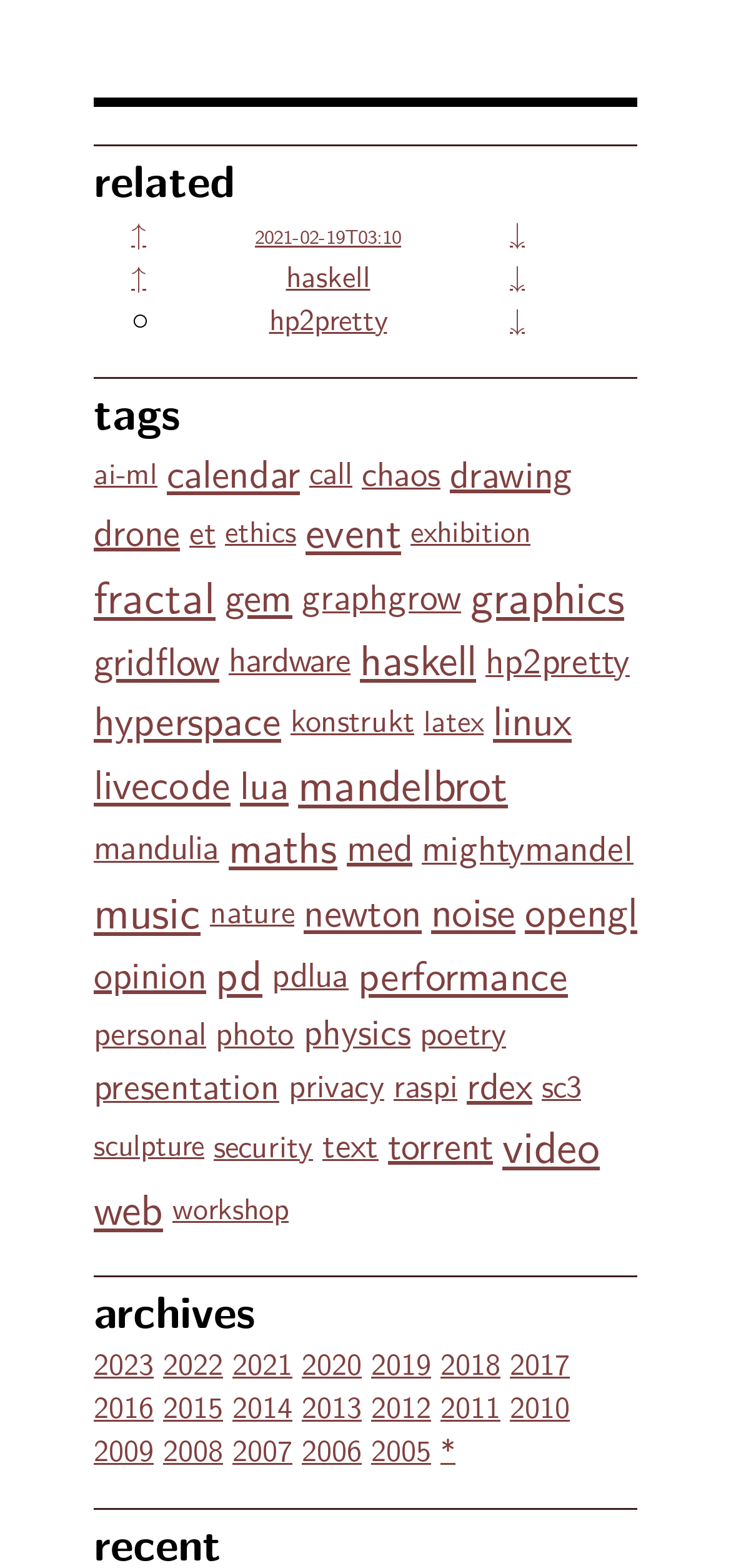How many navigation sections are there on the webpage?
Please use the visual content to give a single word or phrase answer.

3